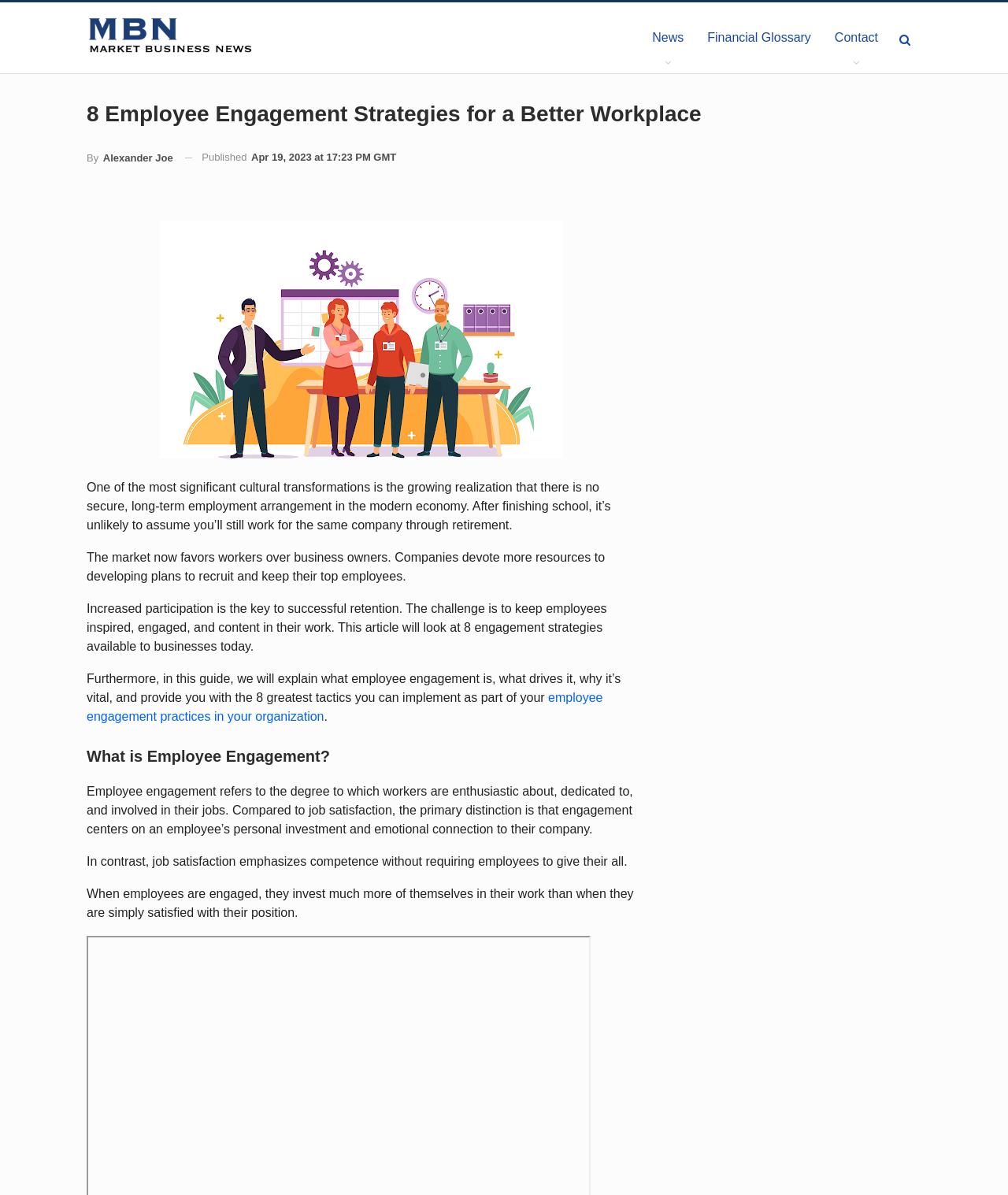Given the description Financial Glossary, predict the bounding box coordinates of the UI element. Ensure the coordinates are in the format (top-left x, top-left y, bottom-right x, bottom-right y) and all values are between 0 and 1.

[0.69, 0.002, 0.816, 0.061]